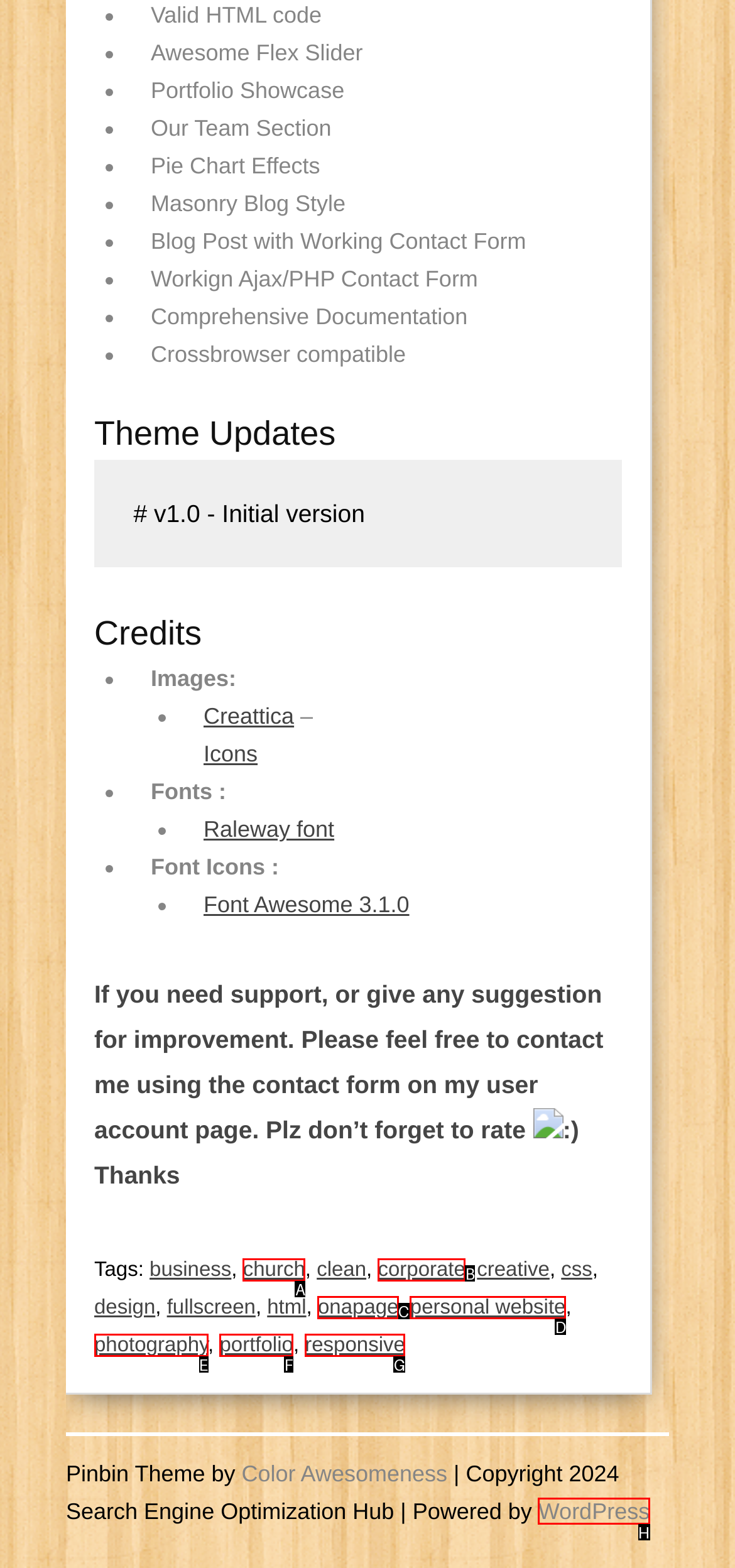Refer to the description: WordPress and choose the option that best fits. Provide the letter of that option directly from the options.

H